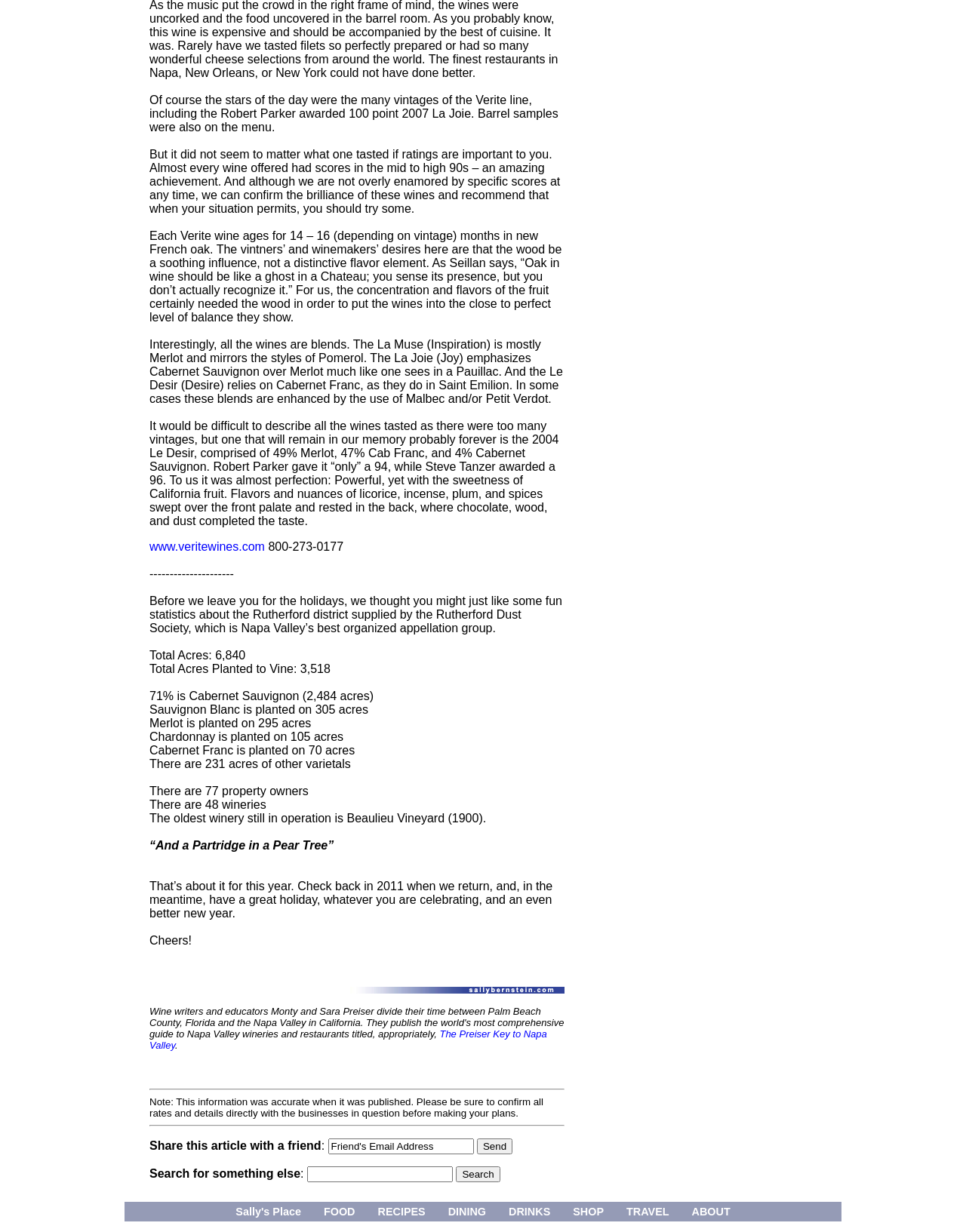What is the percentage of Cabernet Sauvignon in Rutherford district?
Offer a detailed and full explanation in response to the question.

The statistics provided by the Rutherford Dust Society show that 71% of the total acres planted to vine in the Rutherford district are Cabernet Sauvignon, which is equivalent to 2,484 acres.